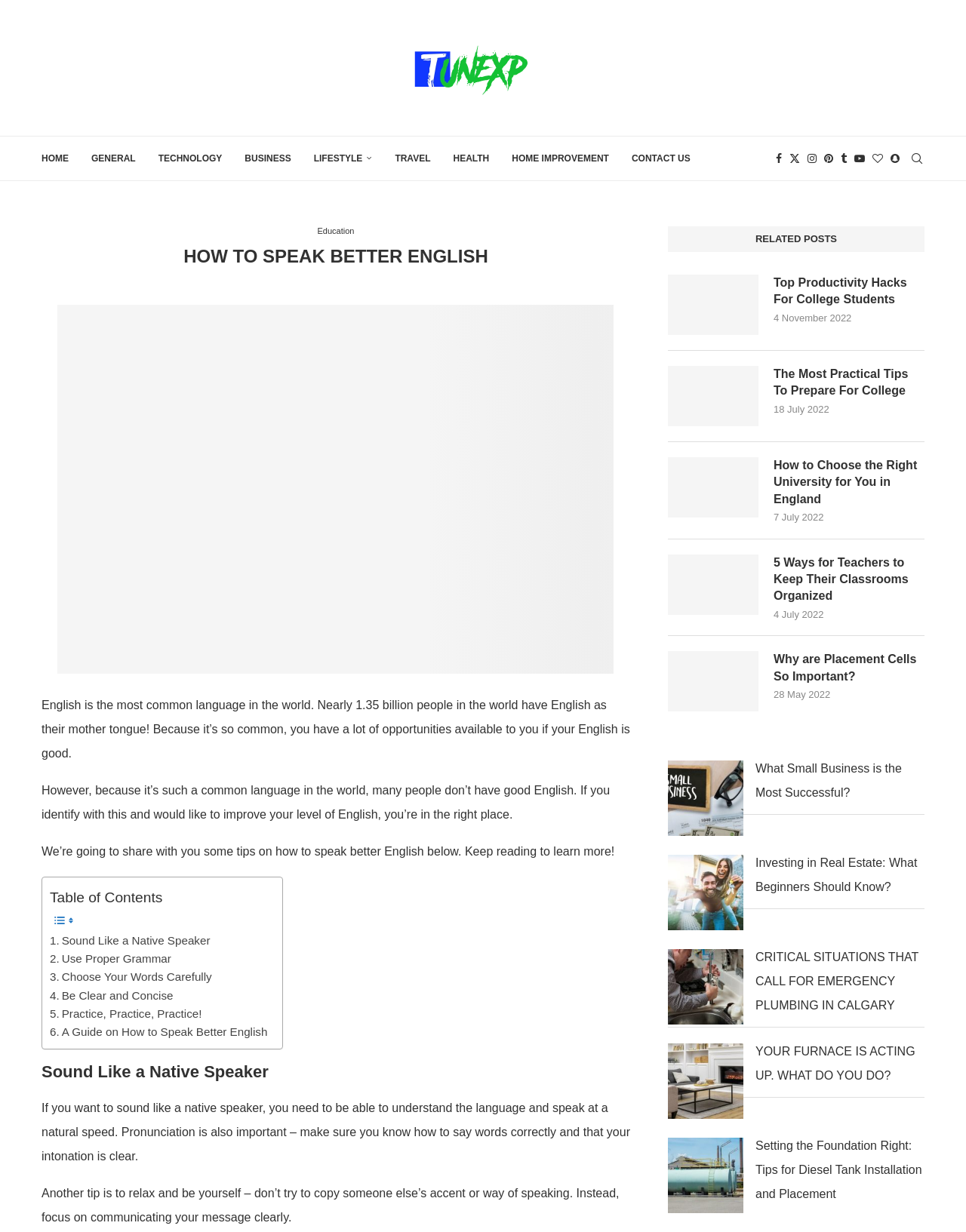What is the main topic of this webpage?
Refer to the screenshot and respond with a concise word or phrase.

How to speak better English